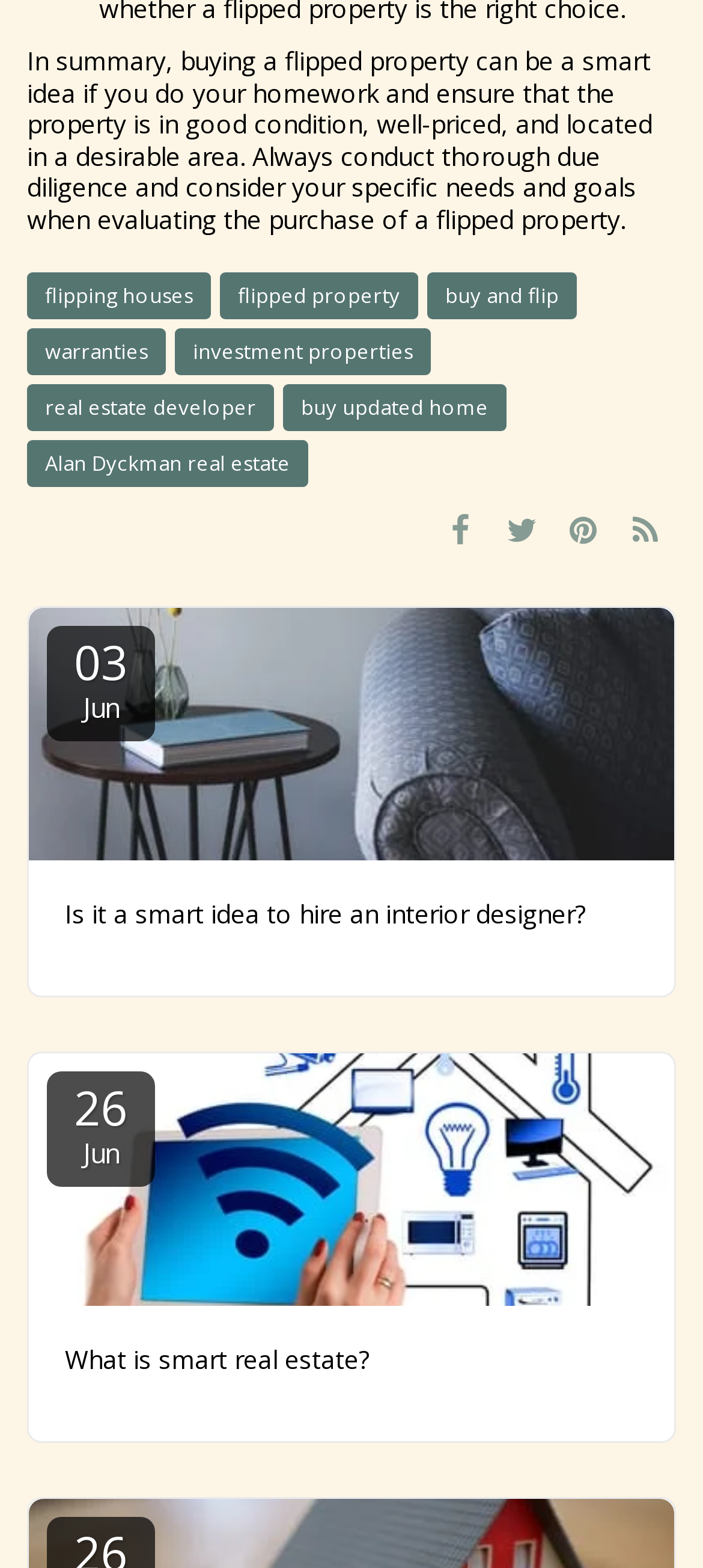Is there a mention of an author on the webpage?
Look at the image and respond with a one-word or short-phrase answer.

No